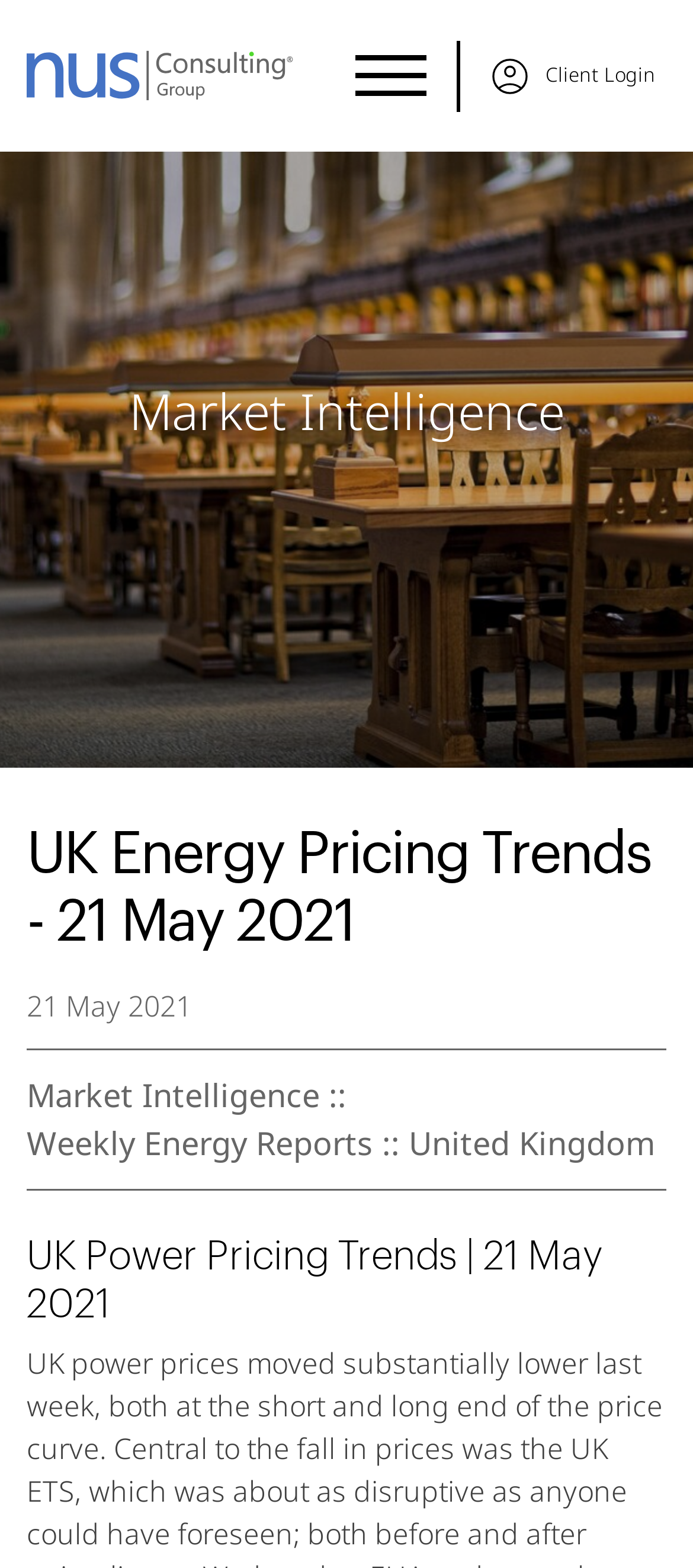What is the name of the company providing energy pricing trends?
Look at the image and answer the question with a single word or phrase.

NUS Consulting